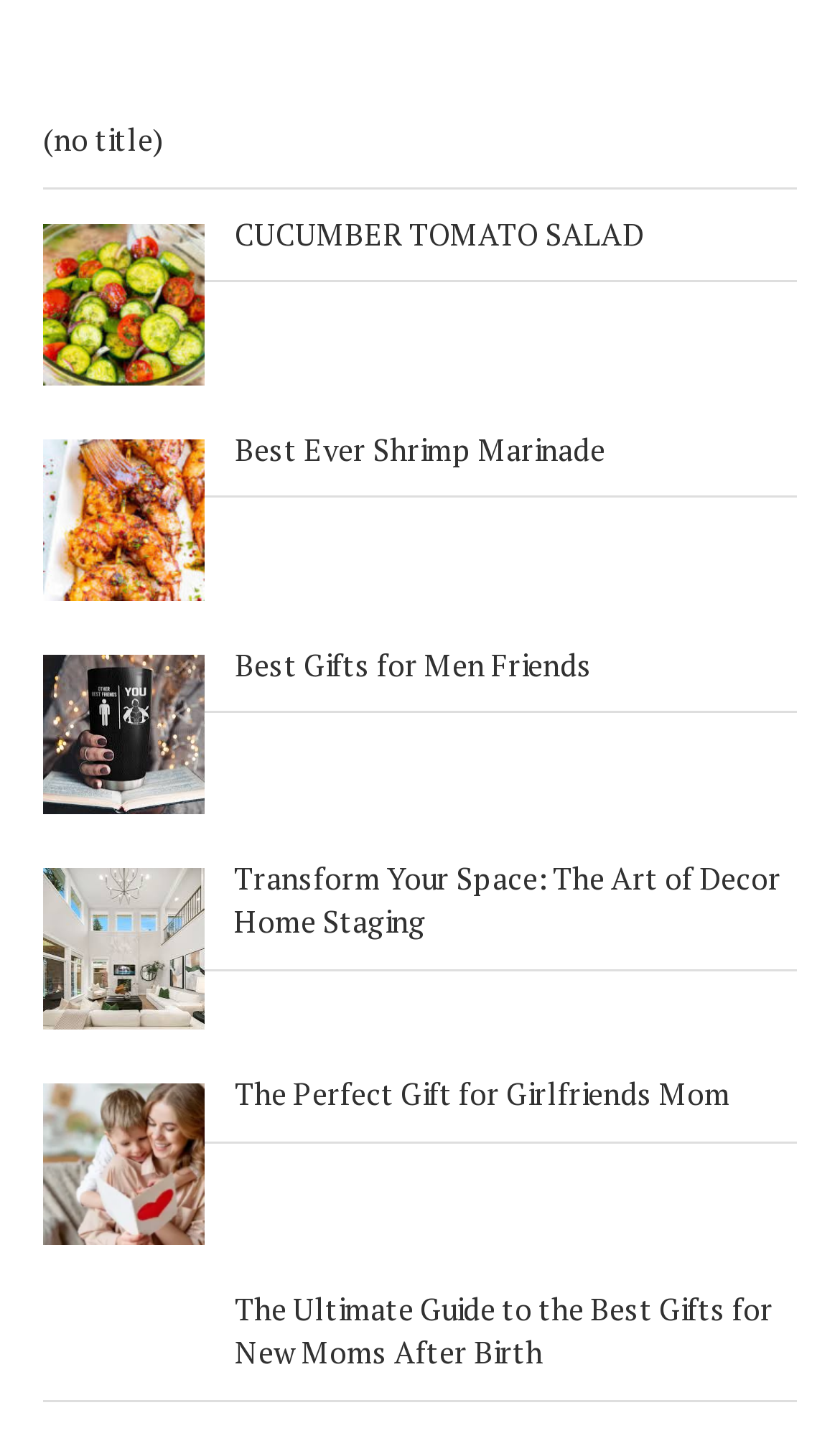Please answer the following question using a single word or phrase: 
What is the title of the first recipe?

CUCUMBER TOMATO SALAD